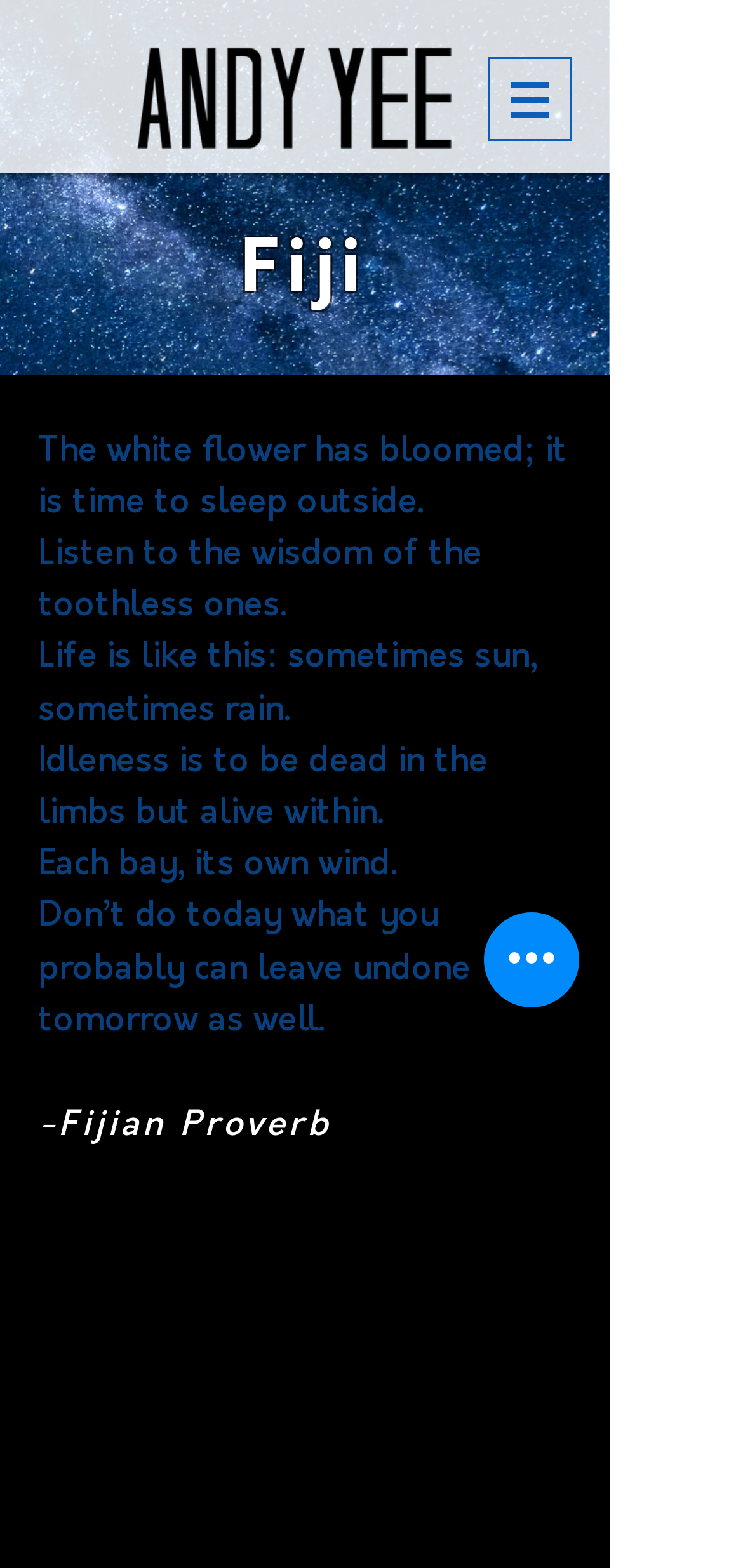Predict the bounding box coordinates for the UI element described as: "aria-label="Quick actions"". The coordinates should be four float numbers between 0 and 1, presented as [left, top, right, bottom].

[0.651, 0.582, 0.779, 0.643]